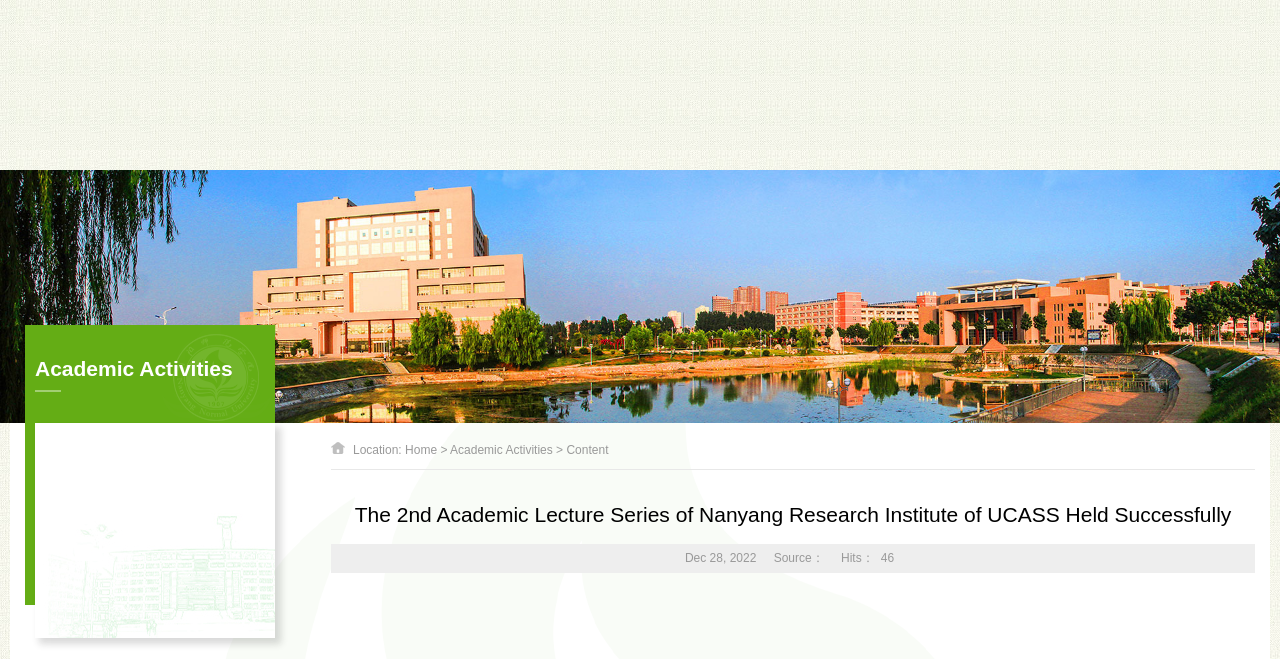What is the date mentioned in the article?
Look at the screenshot and respond with a single word or phrase.

Dec 28, 2022